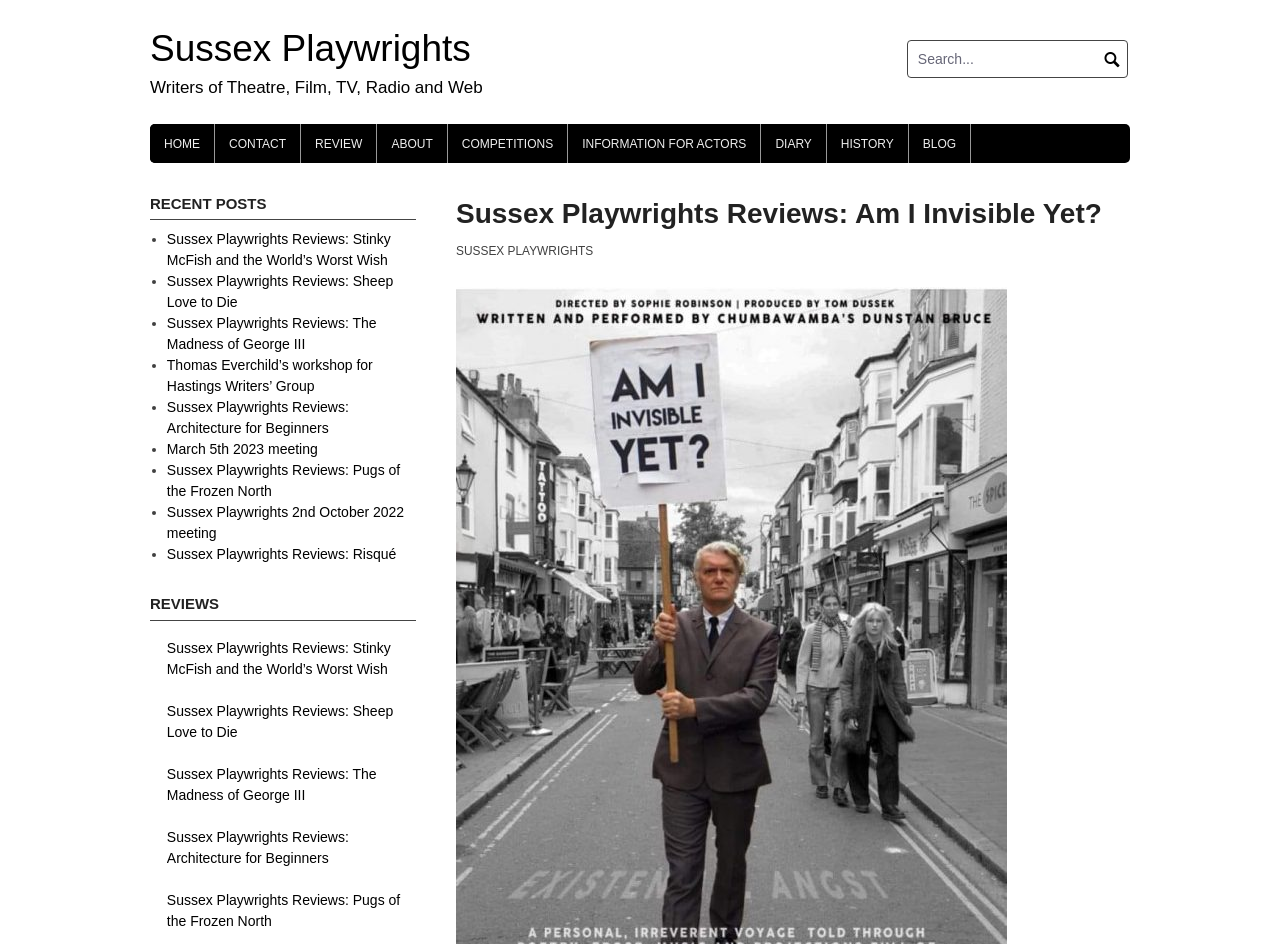Find the primary header on the webpage and provide its text.

Sussex Playwrights Reviews: Am I Invisible Yet?